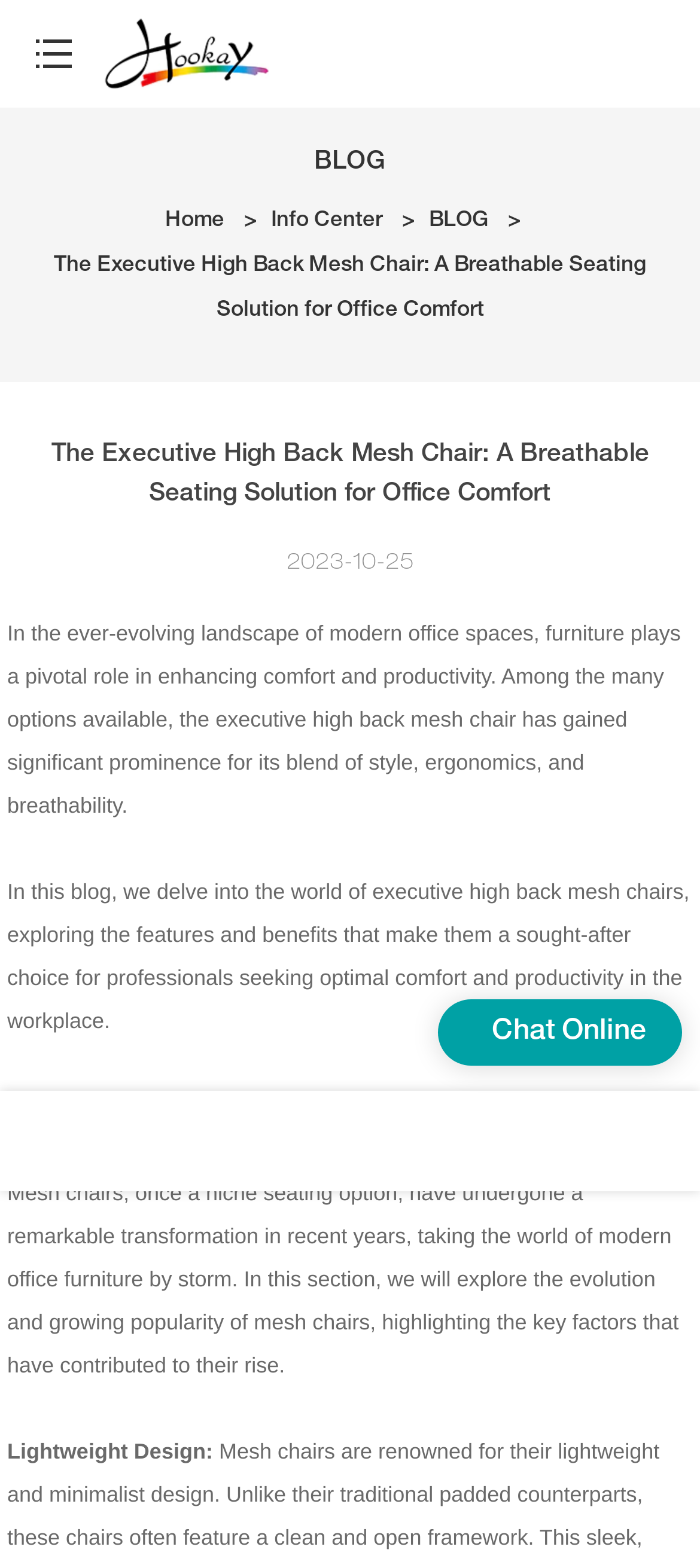Please determine the bounding box coordinates, formatted as (top-left x, top-left y, bottom-right x, bottom-right y), with all values as floating point numbers between 0 and 1. Identify the bounding box of the region described as: Info Center

[0.387, 0.134, 0.546, 0.146]